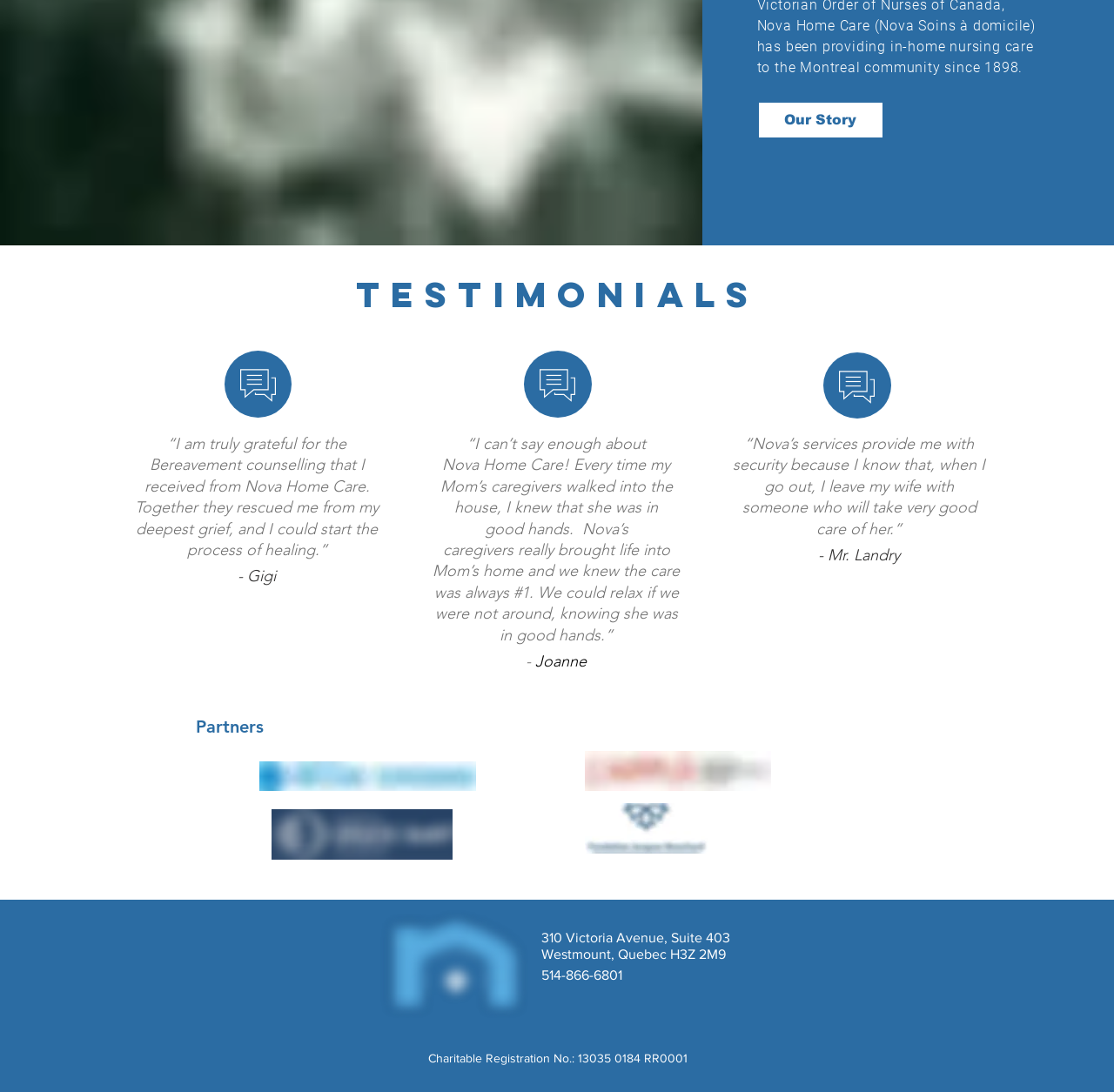Respond to the question with just a single word or phrase: 
What is the purpose of Nova Home Care?

Bereavement counselling and caregiving